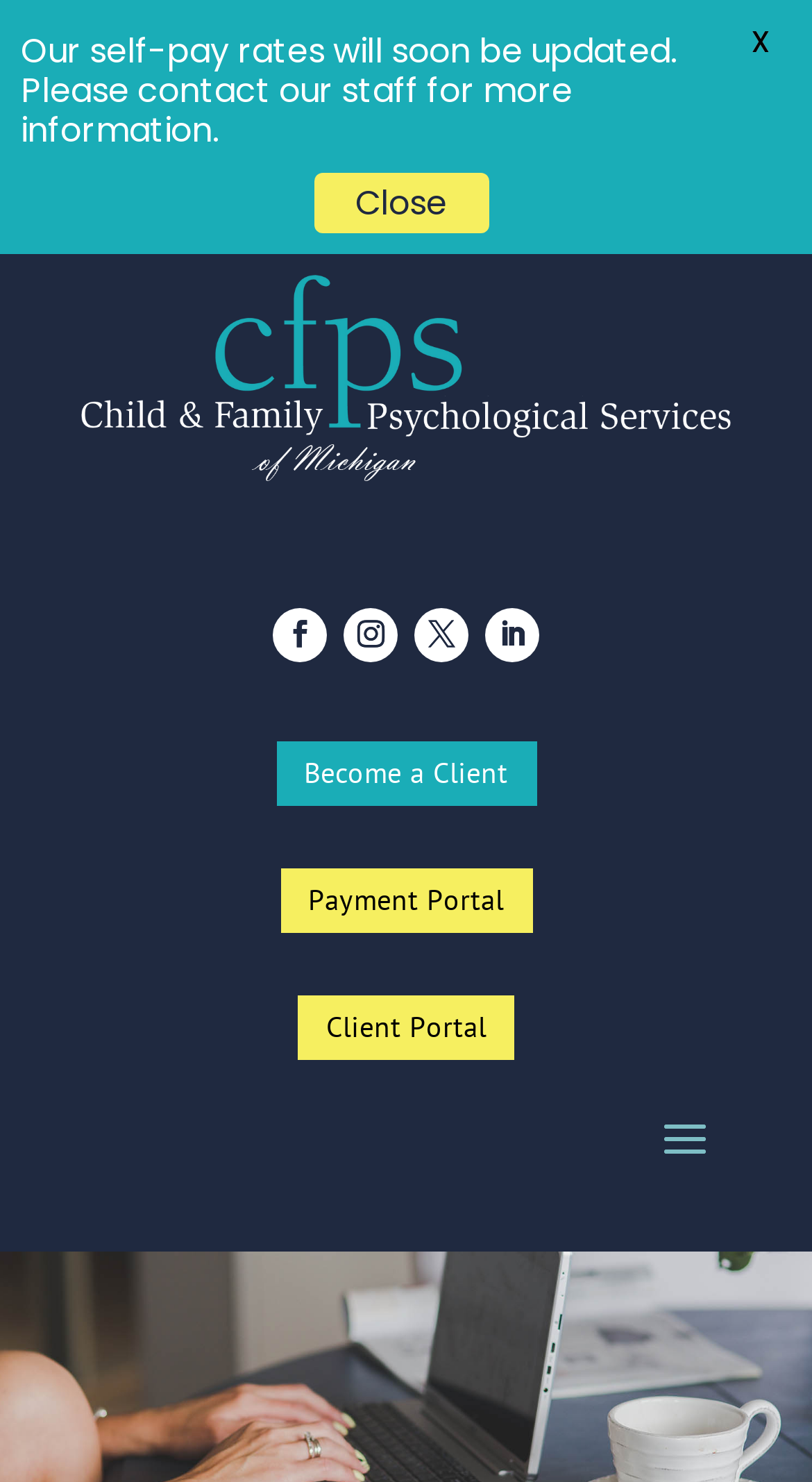Determine the main headline of the webpage and provide its text.

Moving Forward In 2021: Back To School